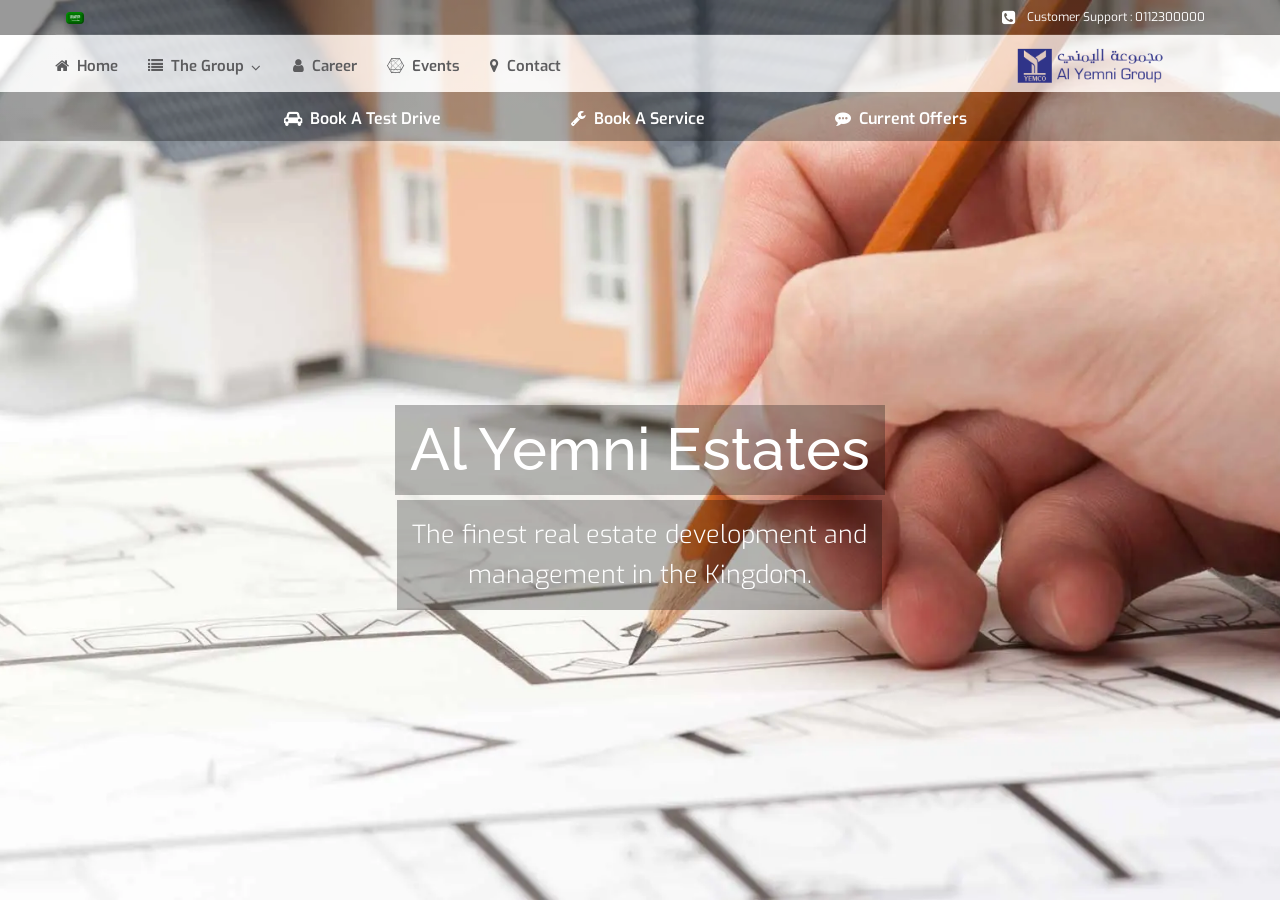Determine the bounding box coordinates of the target area to click to execute the following instruction: "Go to Home page."

[0.043, 0.049, 0.092, 0.095]